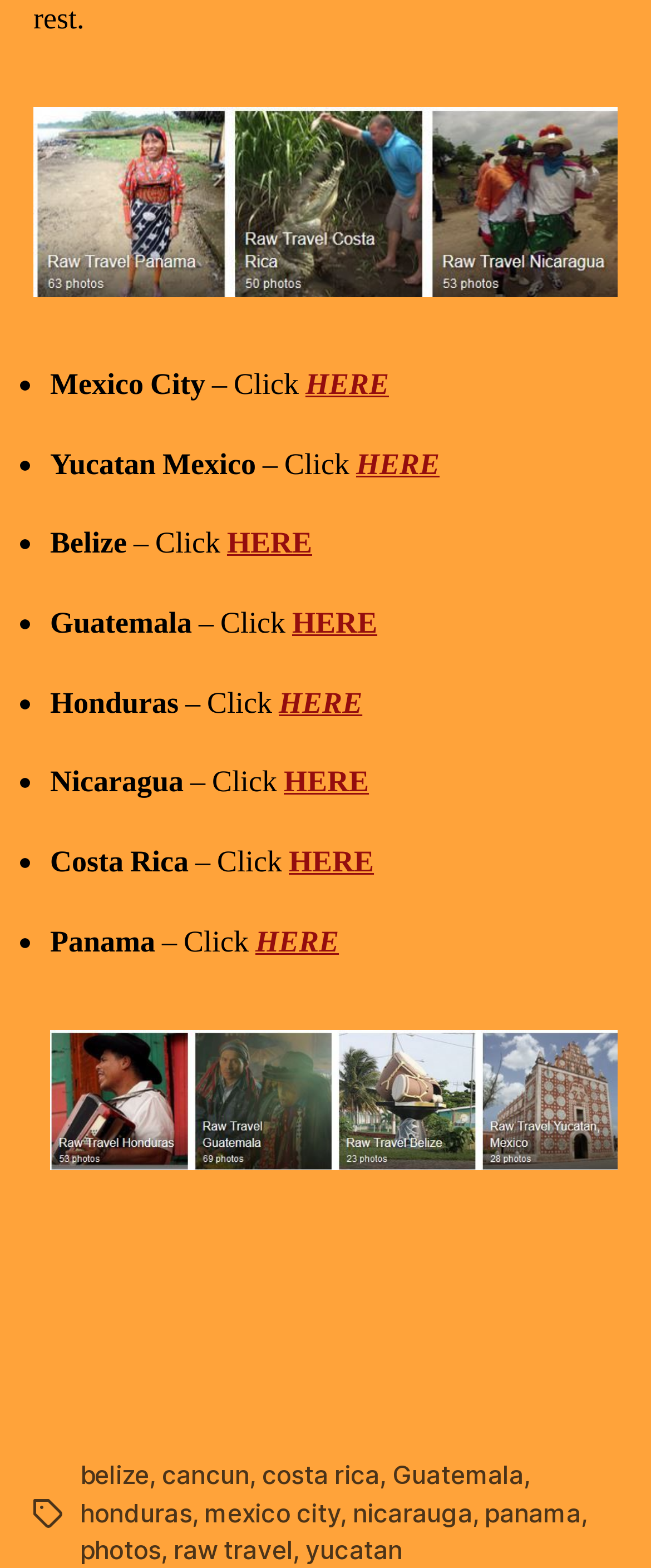Please identify the bounding box coordinates of where to click in order to follow the instruction: "Click on 'Costa Rica'".

[0.29, 0.538, 0.444, 0.562]